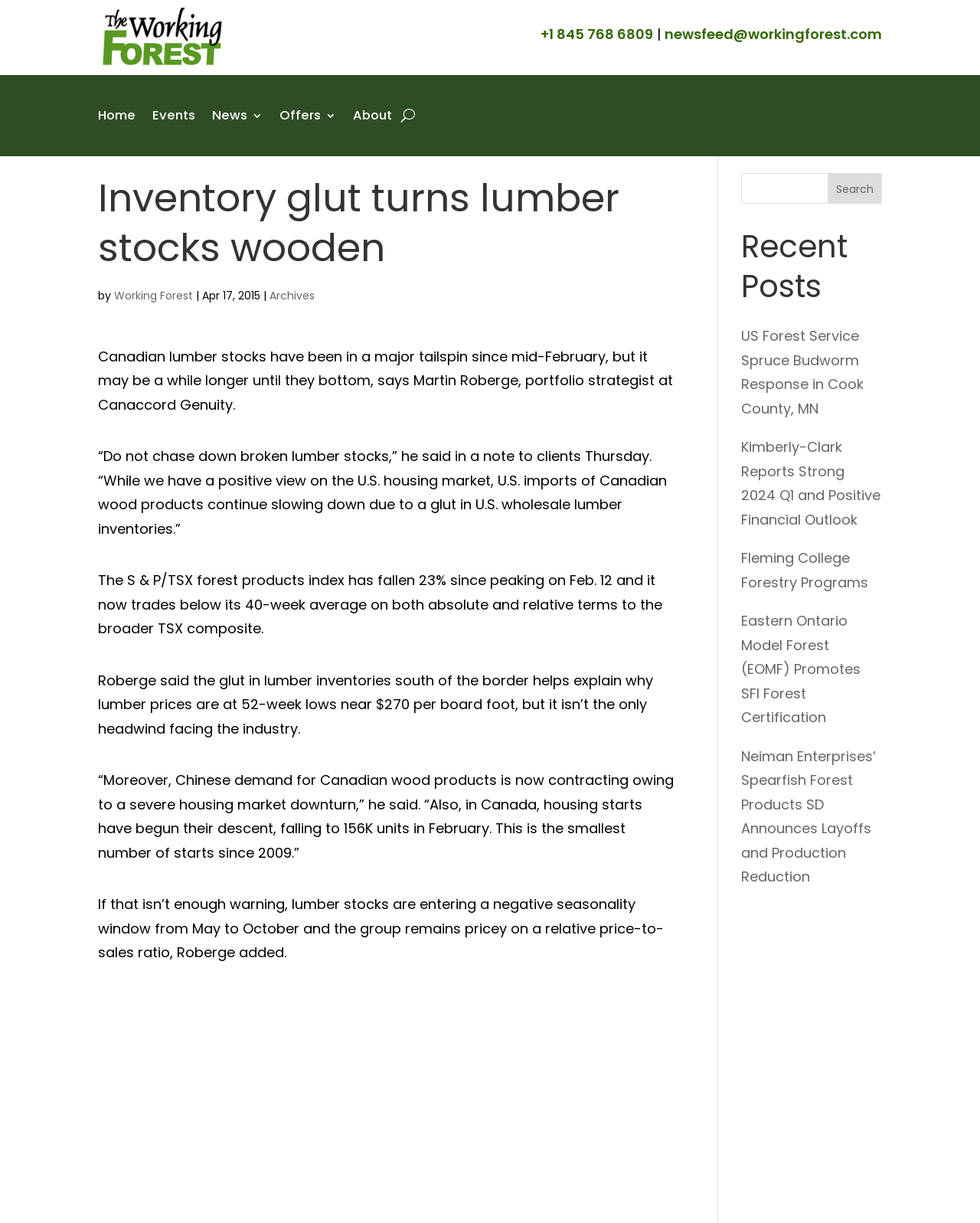Locate the bounding box coordinates of the area where you should click to accomplish the instruction: "Click the Home link".

[0.1, 0.071, 0.138, 0.118]